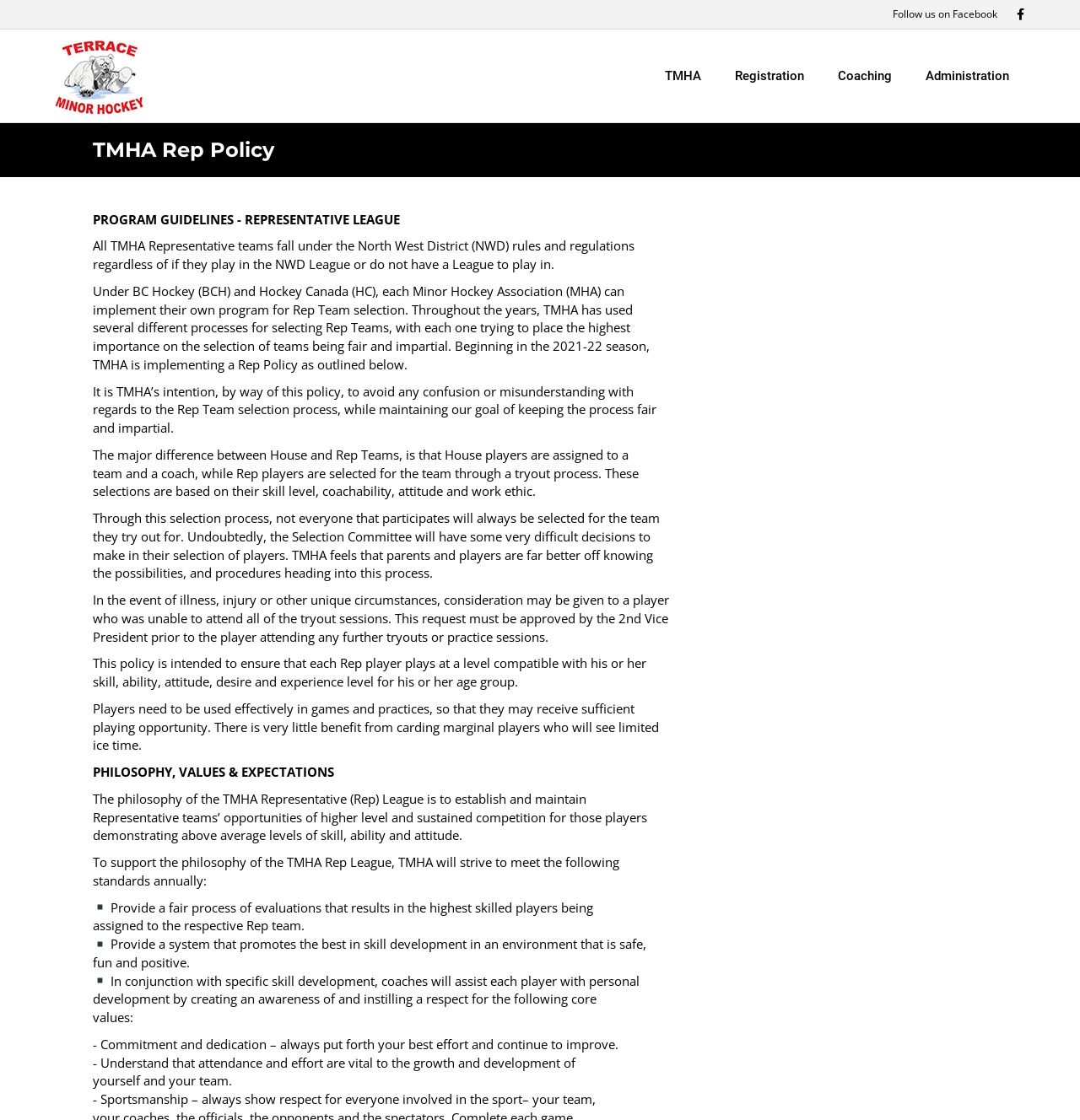Please find the bounding box for the UI component described as follows: "TMHA Rep Policy".

[0.086, 0.123, 0.254, 0.145]